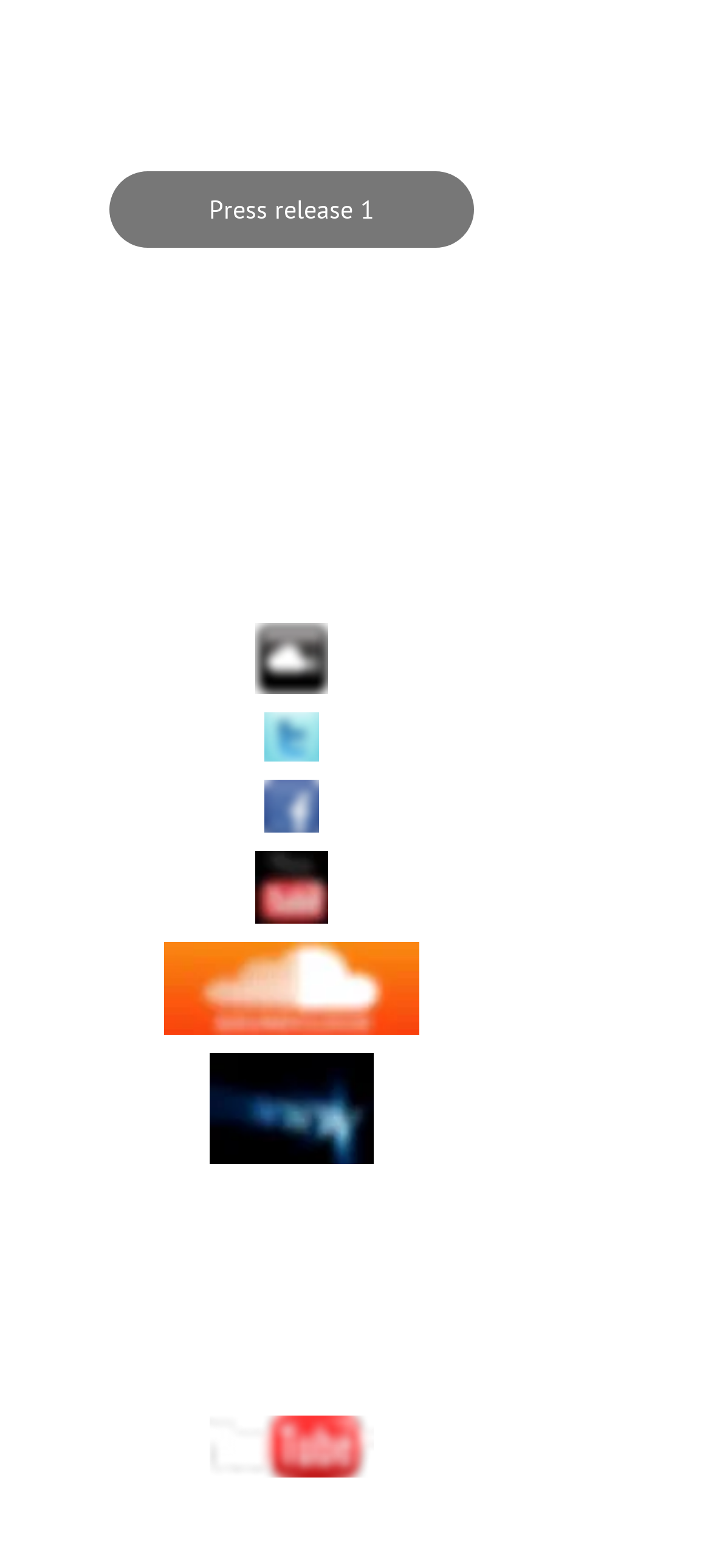What is the instruction for clicking on the images?
From the details in the image, provide a complete and detailed answer to the question.

The static text 'Click on each image once to view and once again to download' at the top of the page provides instructions for clicking on the images present on the webpage.